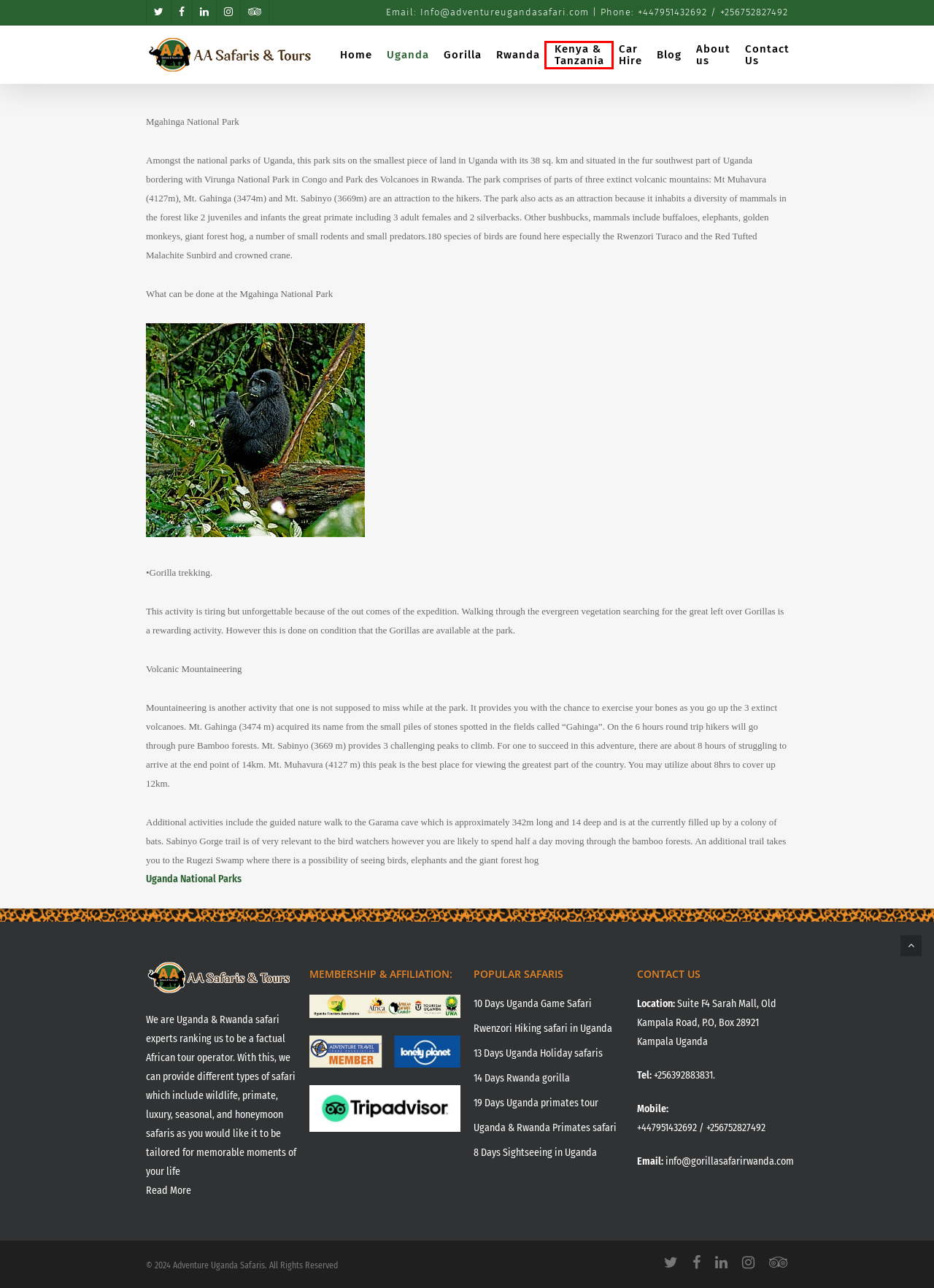Given a screenshot of a webpage featuring a red bounding box, identify the best matching webpage description for the new page after the element within the red box is clicked. Here are the options:
A. Uganda primates watching tour- 19 days - Adventure Uganda Safaris
B. Igongo cultural centre -Mbarara Uganda - Adventure Uganda Safaris
C. Best of Rwanda gorilla safari – 14 DAYS - Adventure Uganda Safaris
D. 13 days Uganda safari holiday - Adventure Uganda Safaris
E. Sightseeing in Safari Uganda - Adventure Uganda Safaris
F. Kenya Safaris - Adventure Uganda Safaris
G. Kampala or Jinja City Tour - Adventure Uganda Safaris
H. Uganda and Rwanda primates and wildlife safari- 25 days - Adventure Uganda Safaris

F